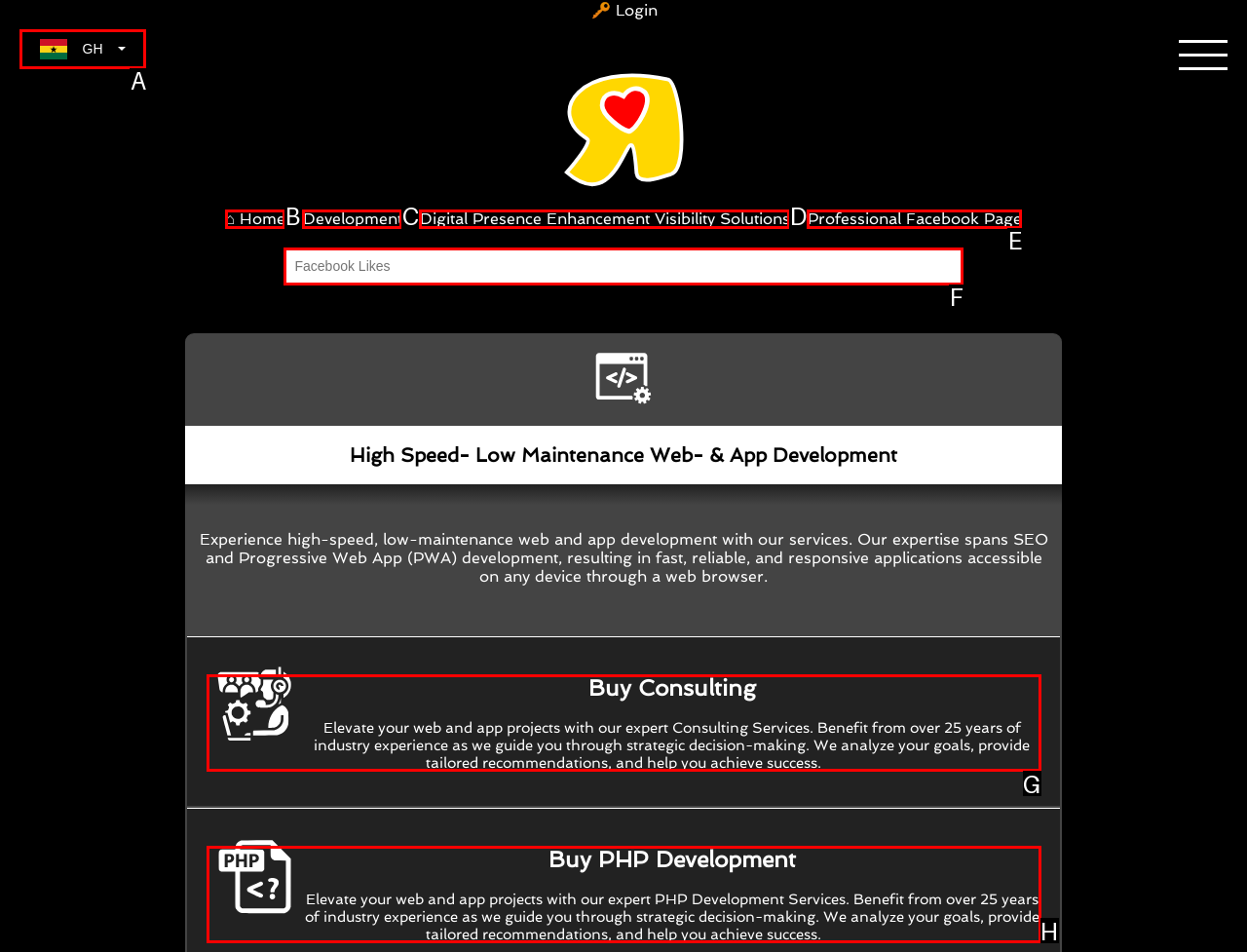Point out the UI element to be clicked for this instruction: Learn more about 'Individual Counseling'. Provide the answer as the letter of the chosen element.

None